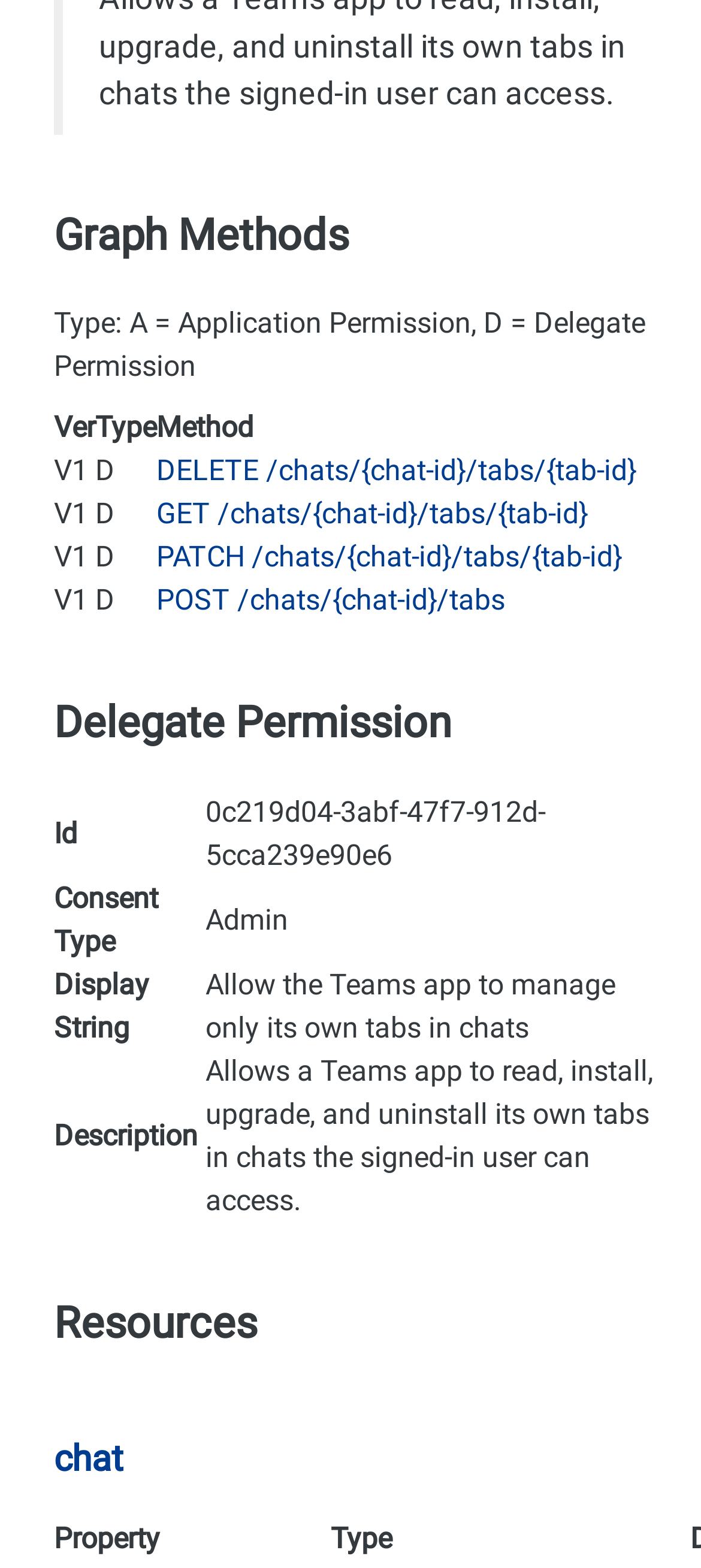Using the provided element description "chat", determine the bounding box coordinates of the UI element.

[0.077, 0.916, 0.177, 0.943]